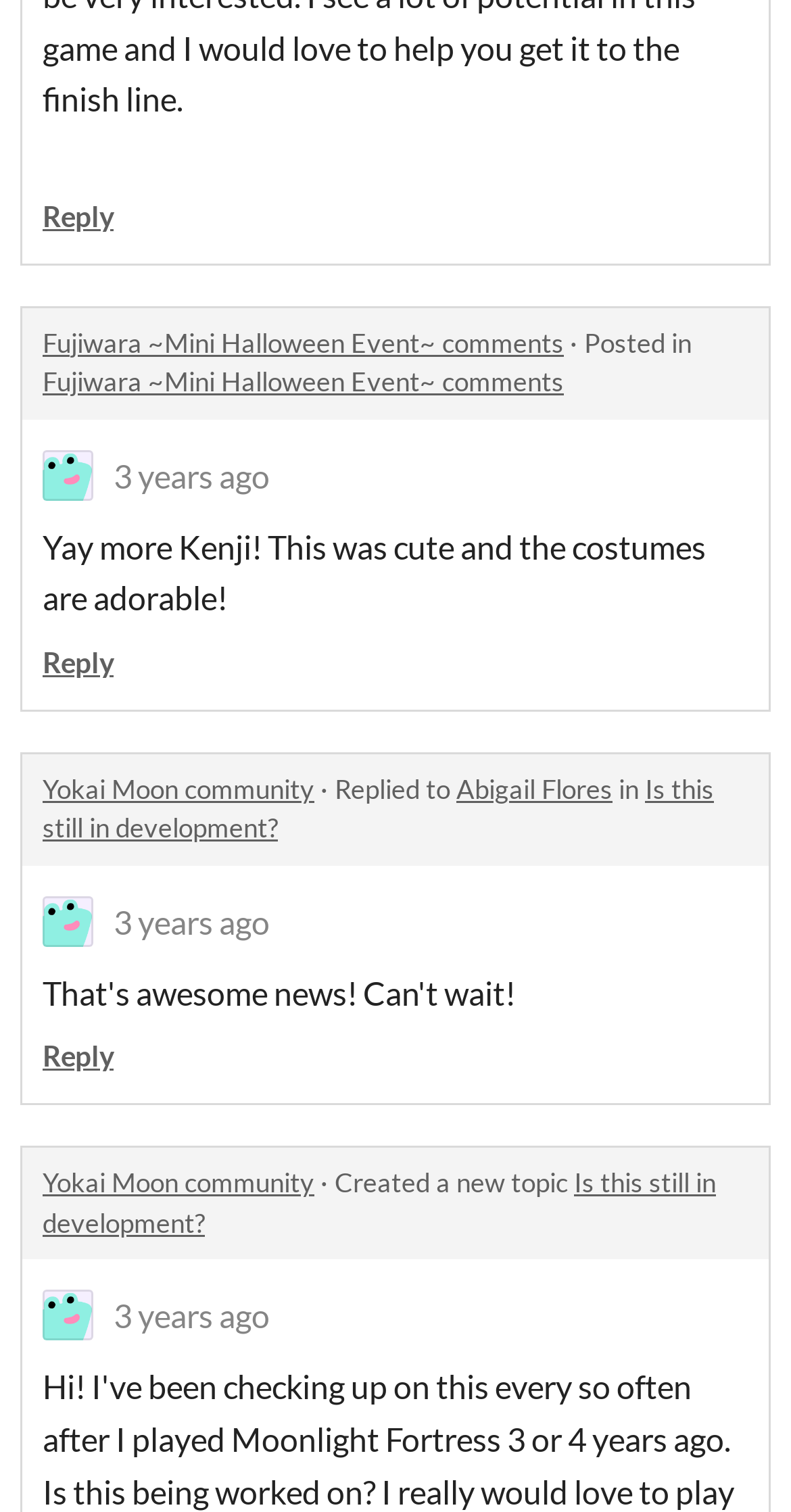Please find the bounding box coordinates of the section that needs to be clicked to achieve this instruction: "Reply to Abigail Flores's comment".

[0.054, 0.426, 0.144, 0.449]